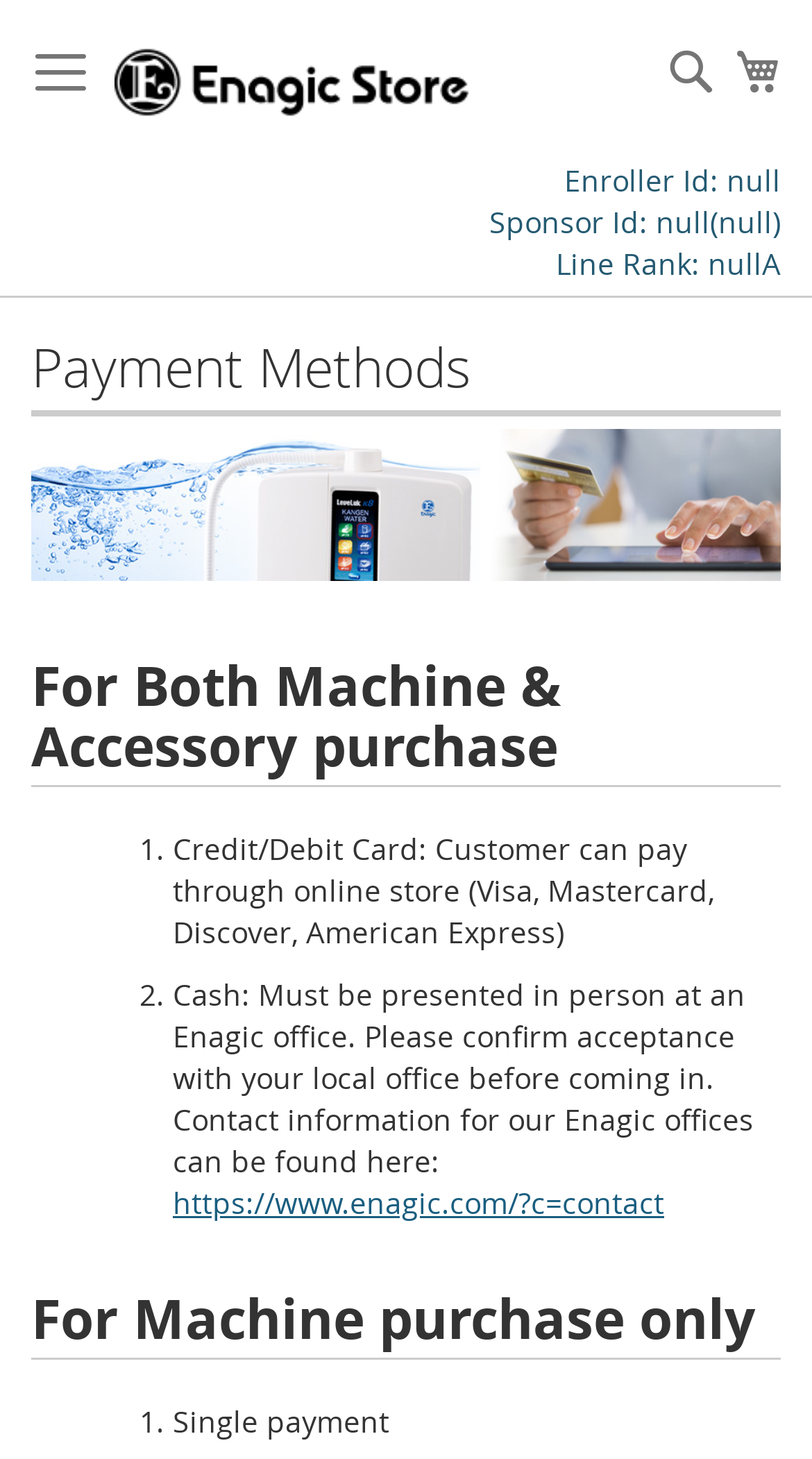Using the webpage screenshot and the element description https://www.enagic.com/?c=contact, determine the bounding box coordinates. Specify the coordinates in the format (top-left x, top-left y, bottom-right x, bottom-right y) with values ranging from 0 to 1.

[0.213, 0.811, 0.818, 0.838]